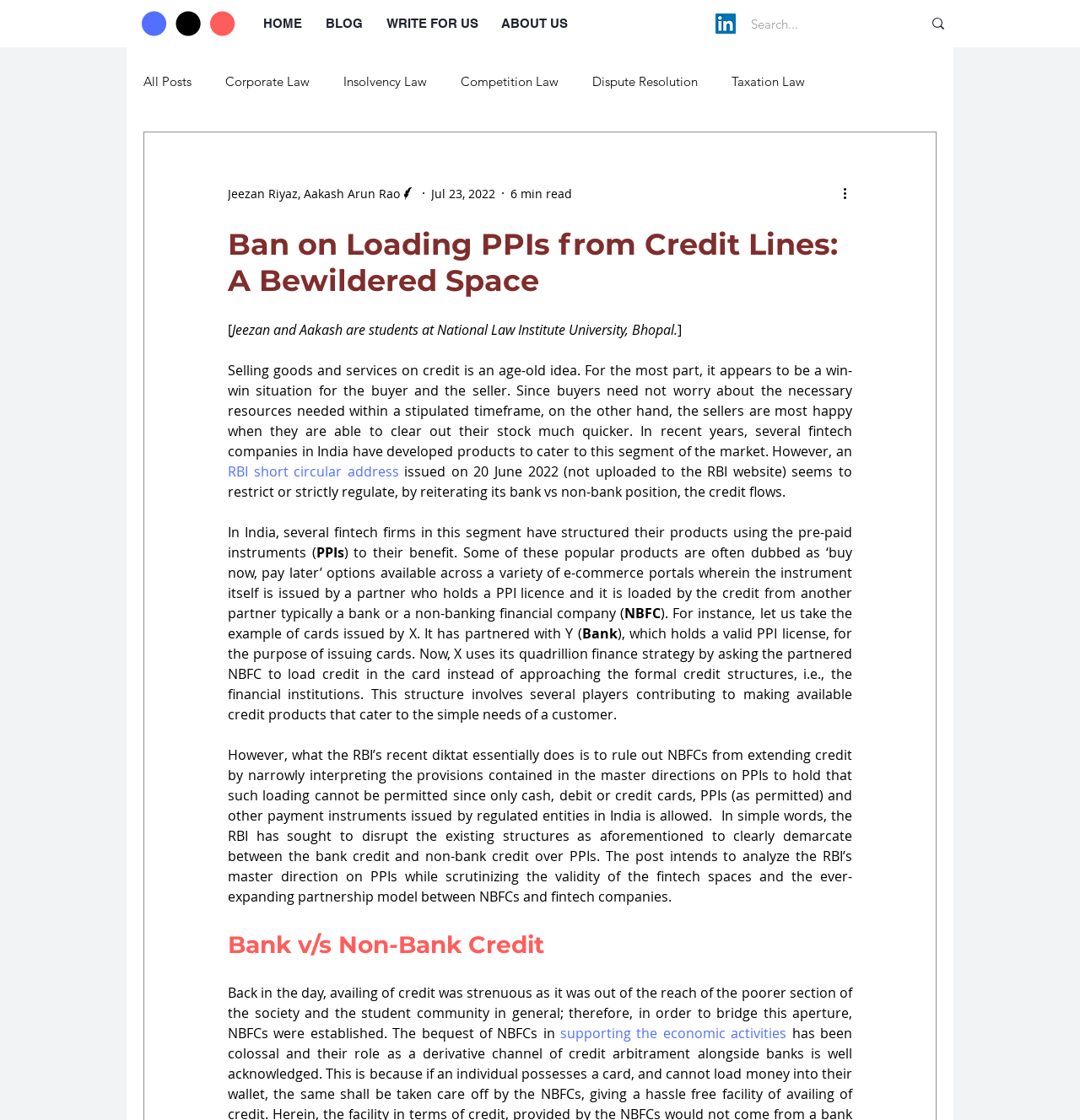Identify the bounding box coordinates necessary to click and complete the given instruction: "Read the post about Corporate Law".

[0.209, 0.065, 0.287, 0.079]